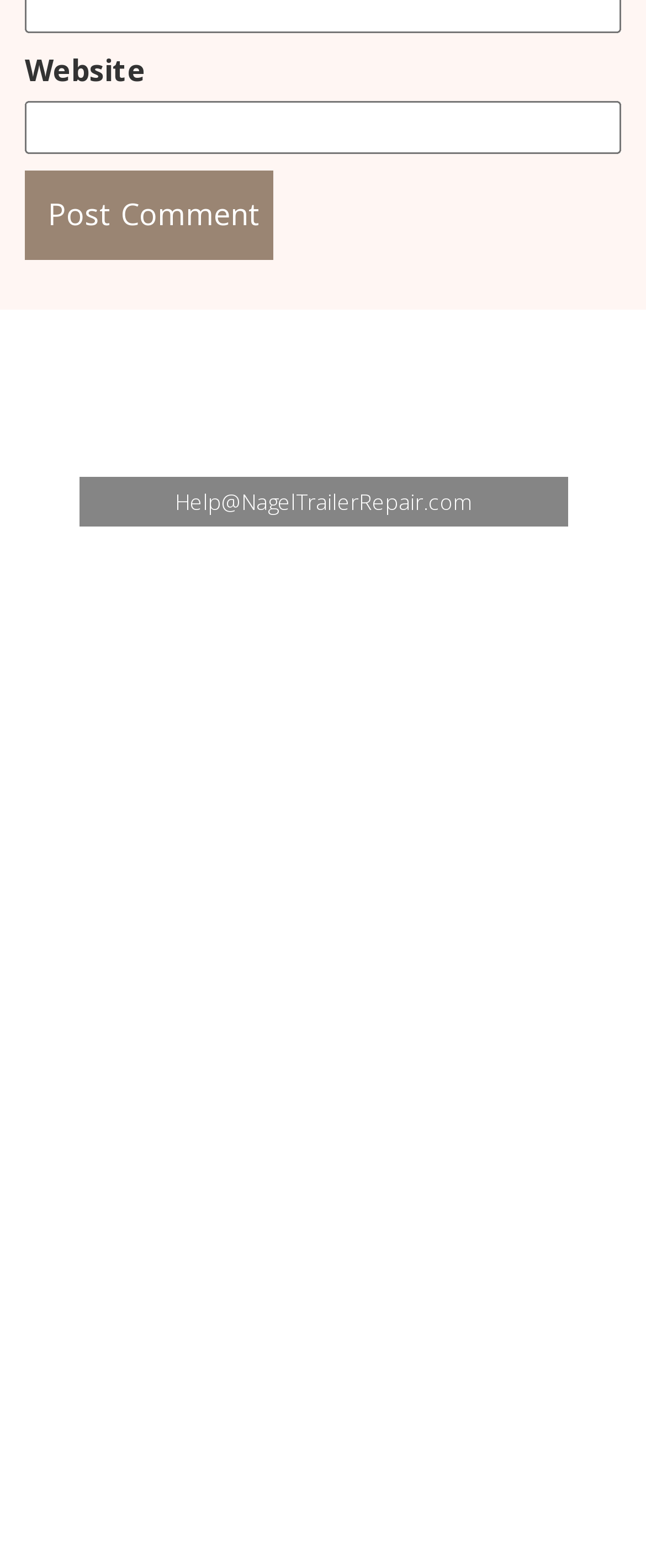Please answer the following question as detailed as possible based on the image: 
What is the last online help option?

I looked at the 'ONLINE HELP' section and found the last link element which says 'Blog'. This is likely the last online help option.